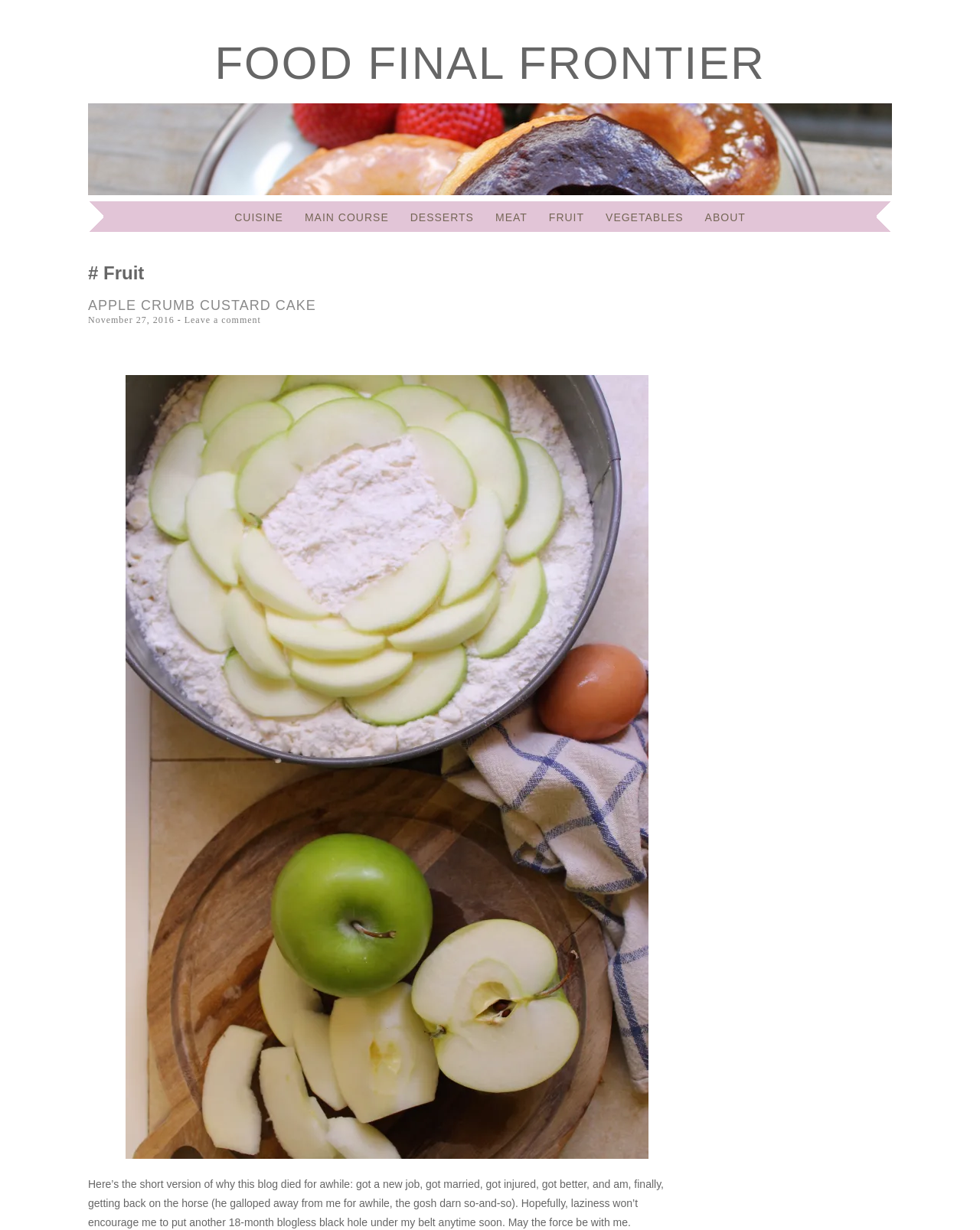Provide a single word or phrase to answer the given question: 
How many links are present in the main navigation menu?

7